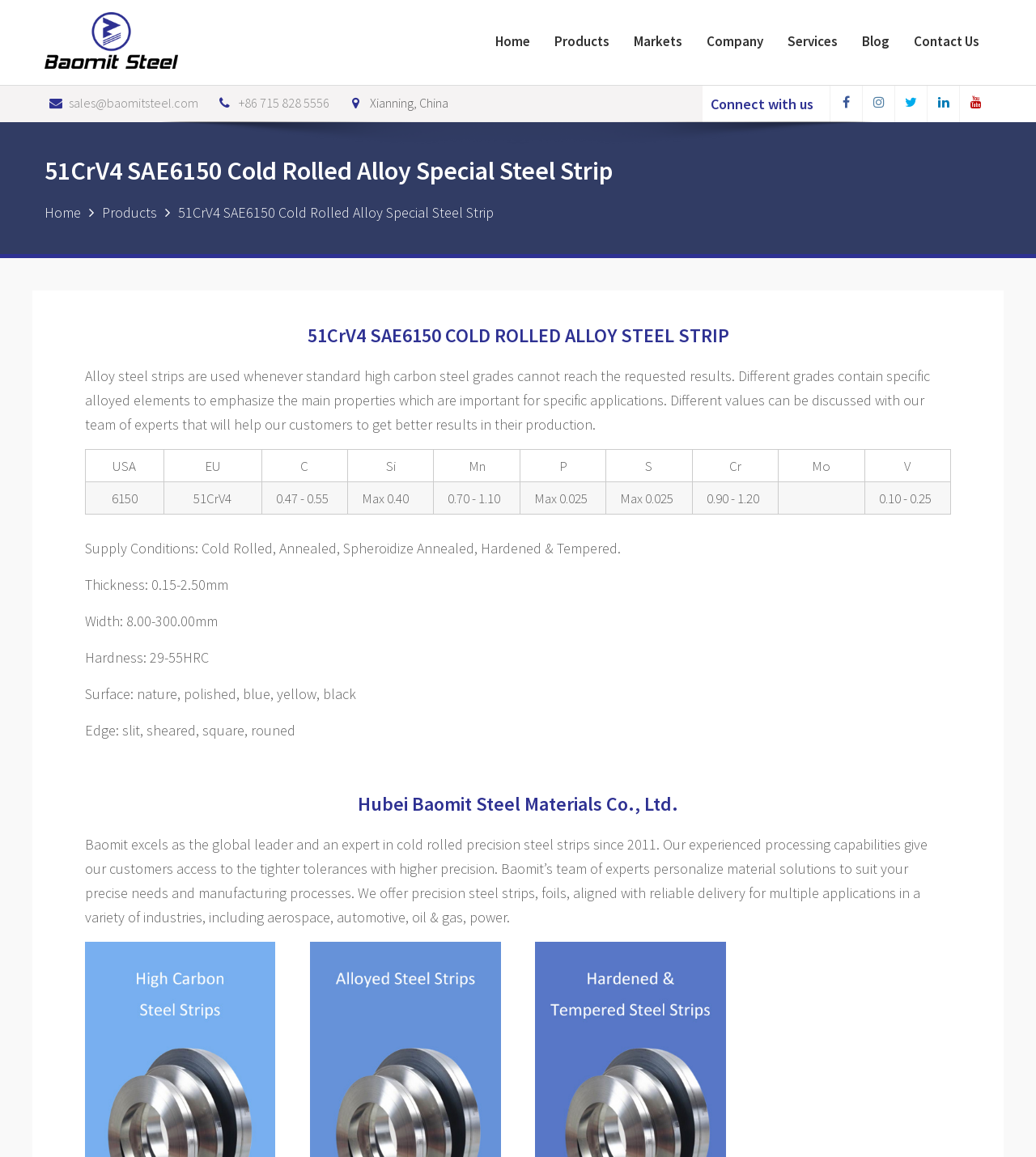Find the bounding box coordinates for the HTML element described as: "+86 715 828 5556". The coordinates should consist of four float values between 0 and 1, i.e., [left, top, right, bottom].

[0.207, 0.082, 0.318, 0.096]